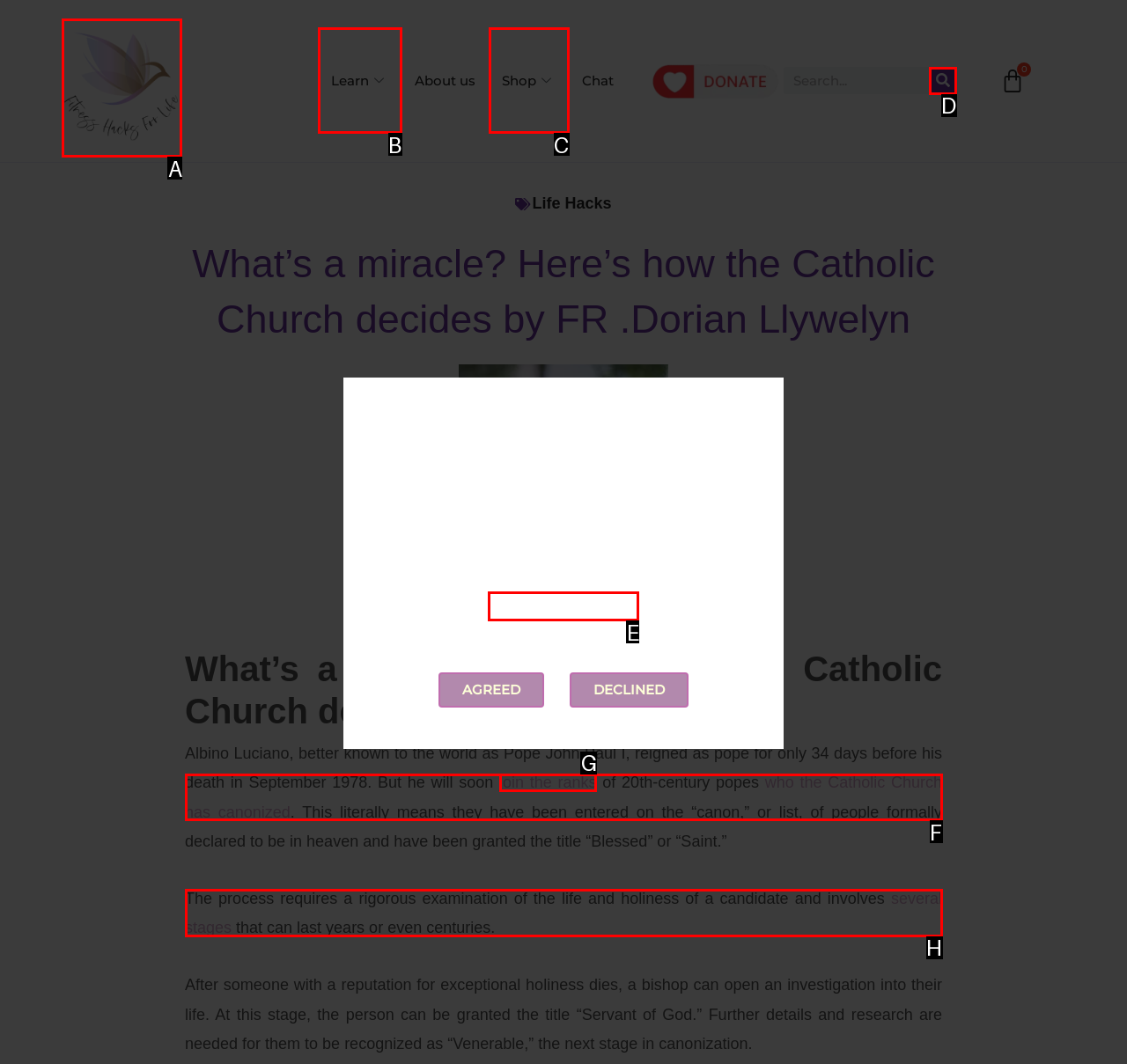Select the letter that corresponds to the UI element described as: Learn
Answer by providing the letter from the given choices.

B